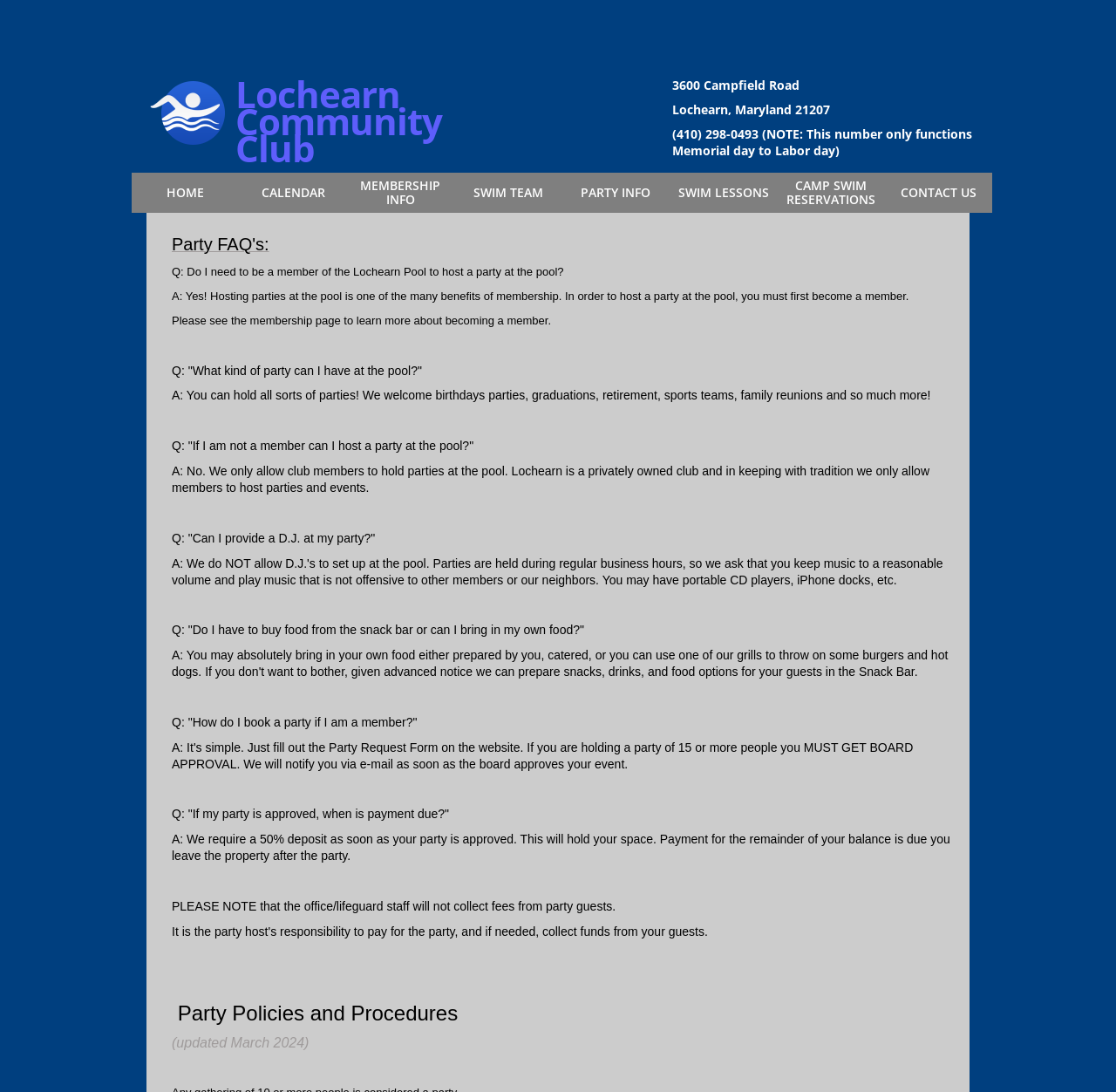Answer this question using a single word or a brief phrase:
What is the address of Lochearn Community Club?

3600 Campfield Road